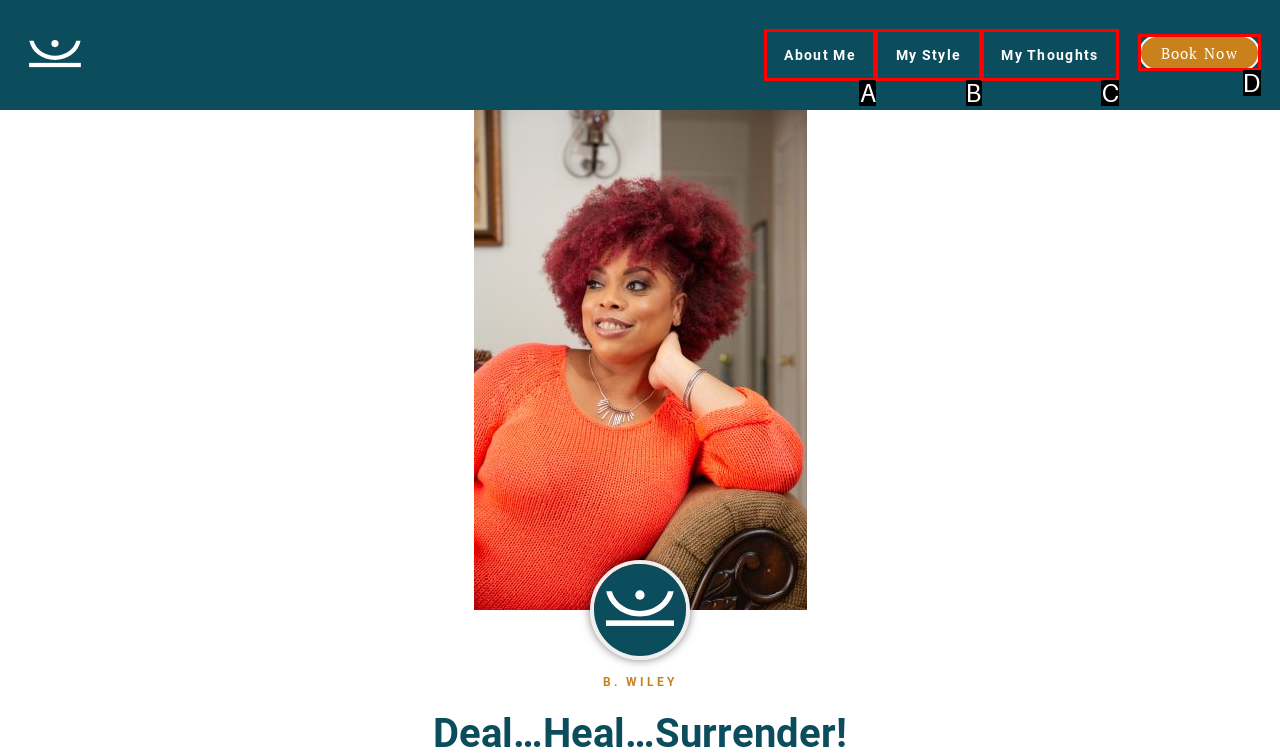What letter corresponds to the UI element described here: My Style
Reply with the letter from the options provided.

B